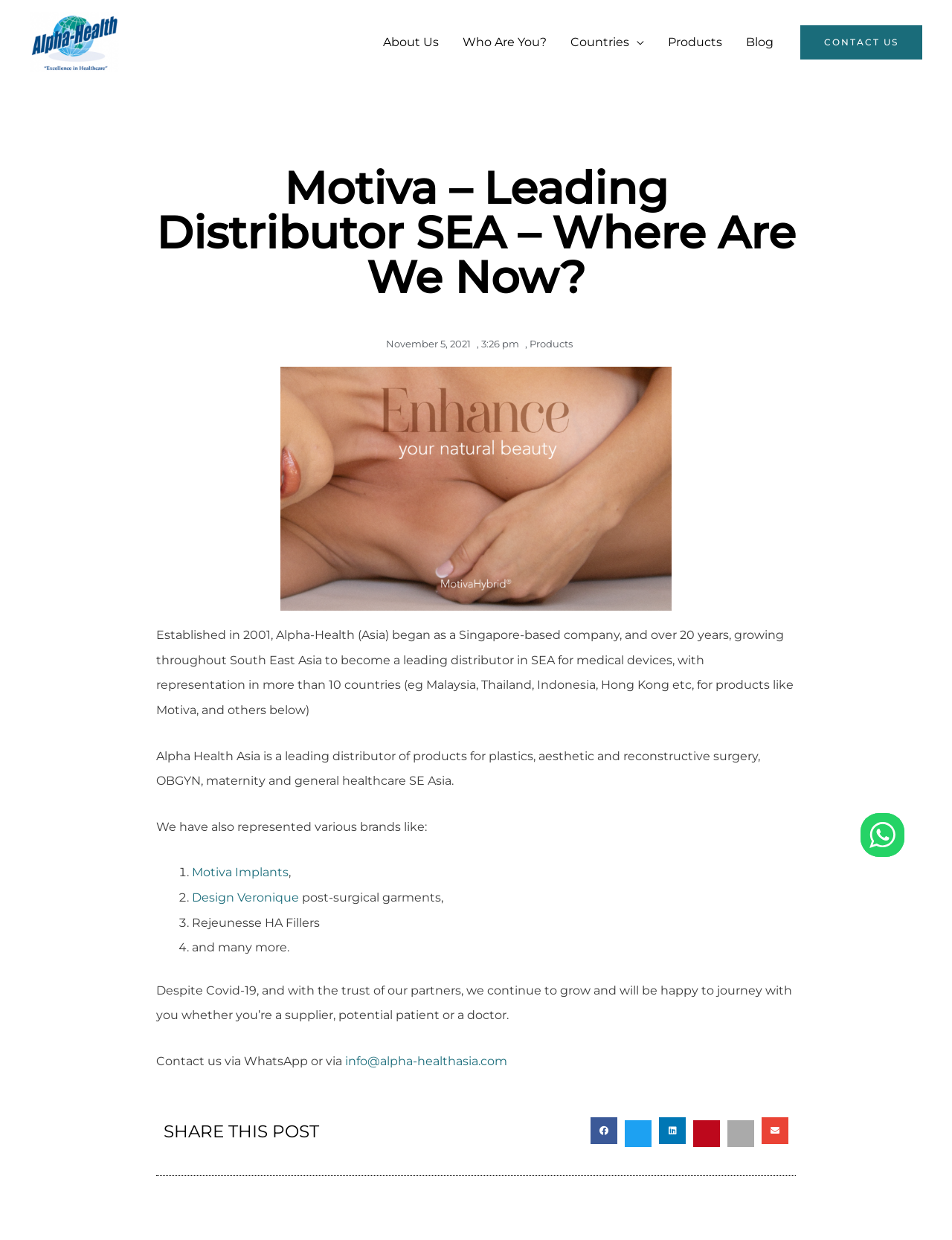Determine the bounding box coordinates of the clickable region to follow the instruction: "View Products".

[0.689, 0.013, 0.771, 0.054]